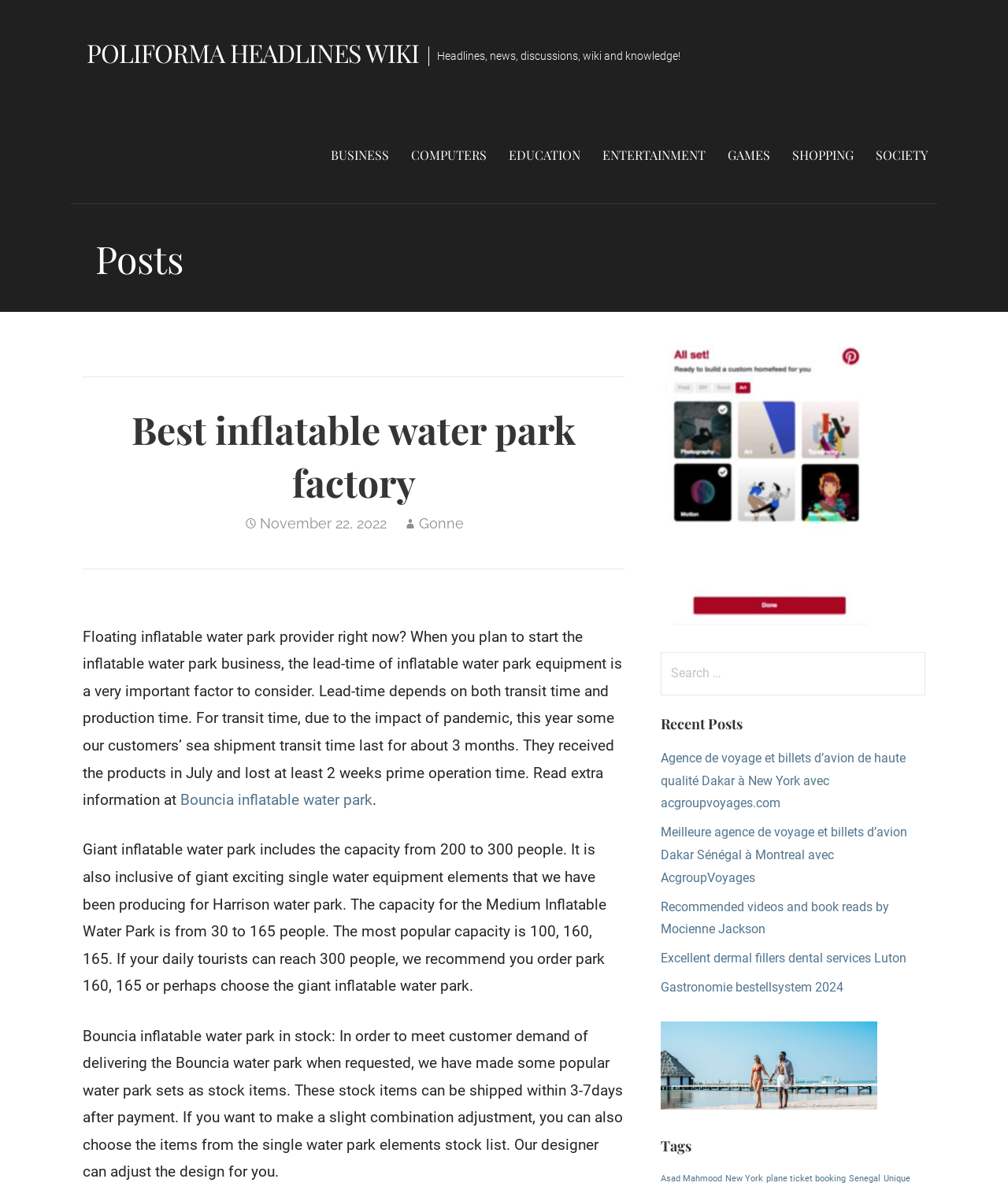Locate the bounding box coordinates of the area that needs to be clicked to fulfill the following instruction: "Click on the 'BUSINESS' link". The coordinates should be in the format of four float numbers between 0 and 1, namely [left, top, right, bottom].

[0.319, 0.088, 0.395, 0.171]